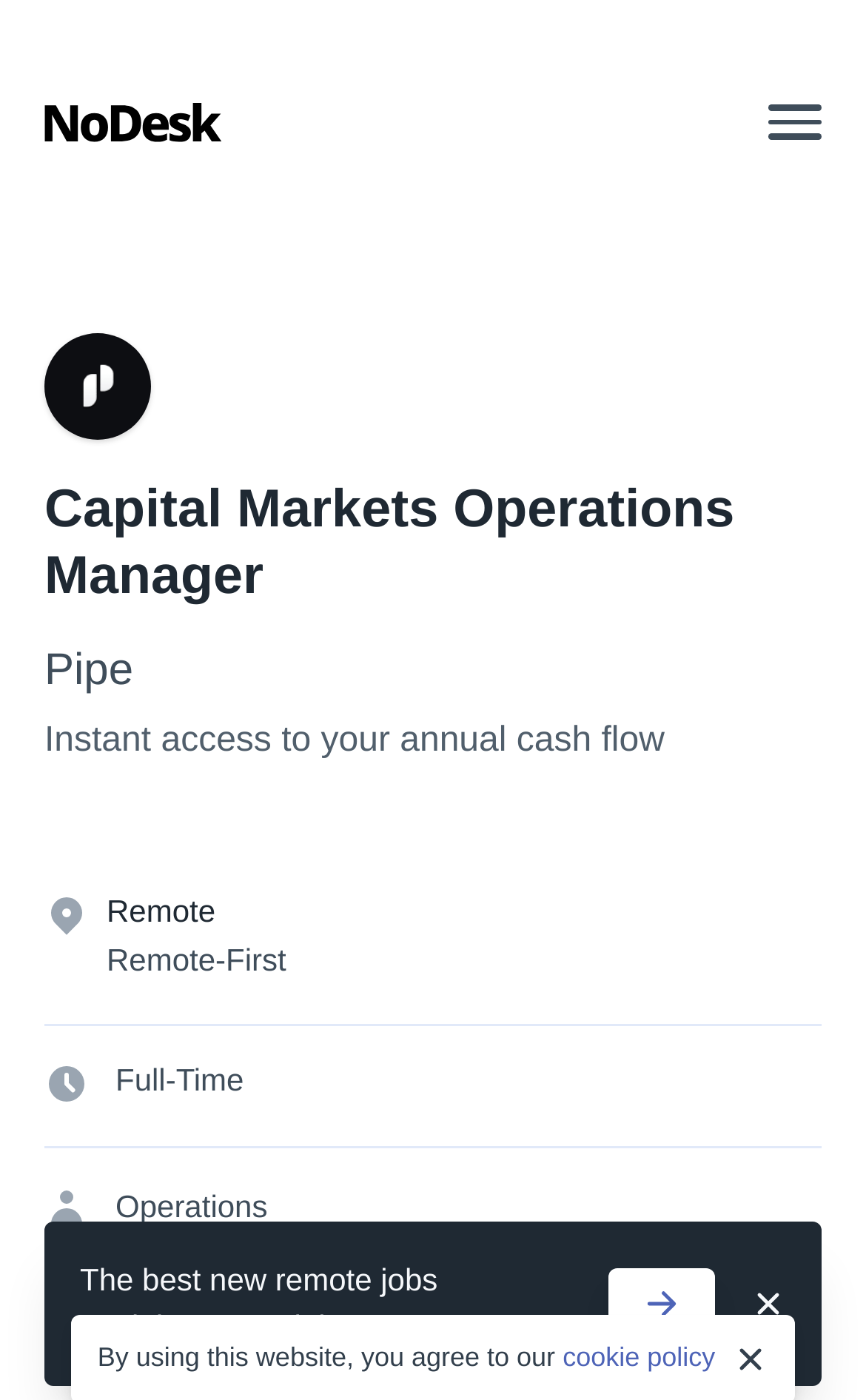Kindly determine the bounding box coordinates for the clickable area to achieve the given instruction: "Sign Up for remote job updates".

[0.703, 0.906, 0.826, 0.957]